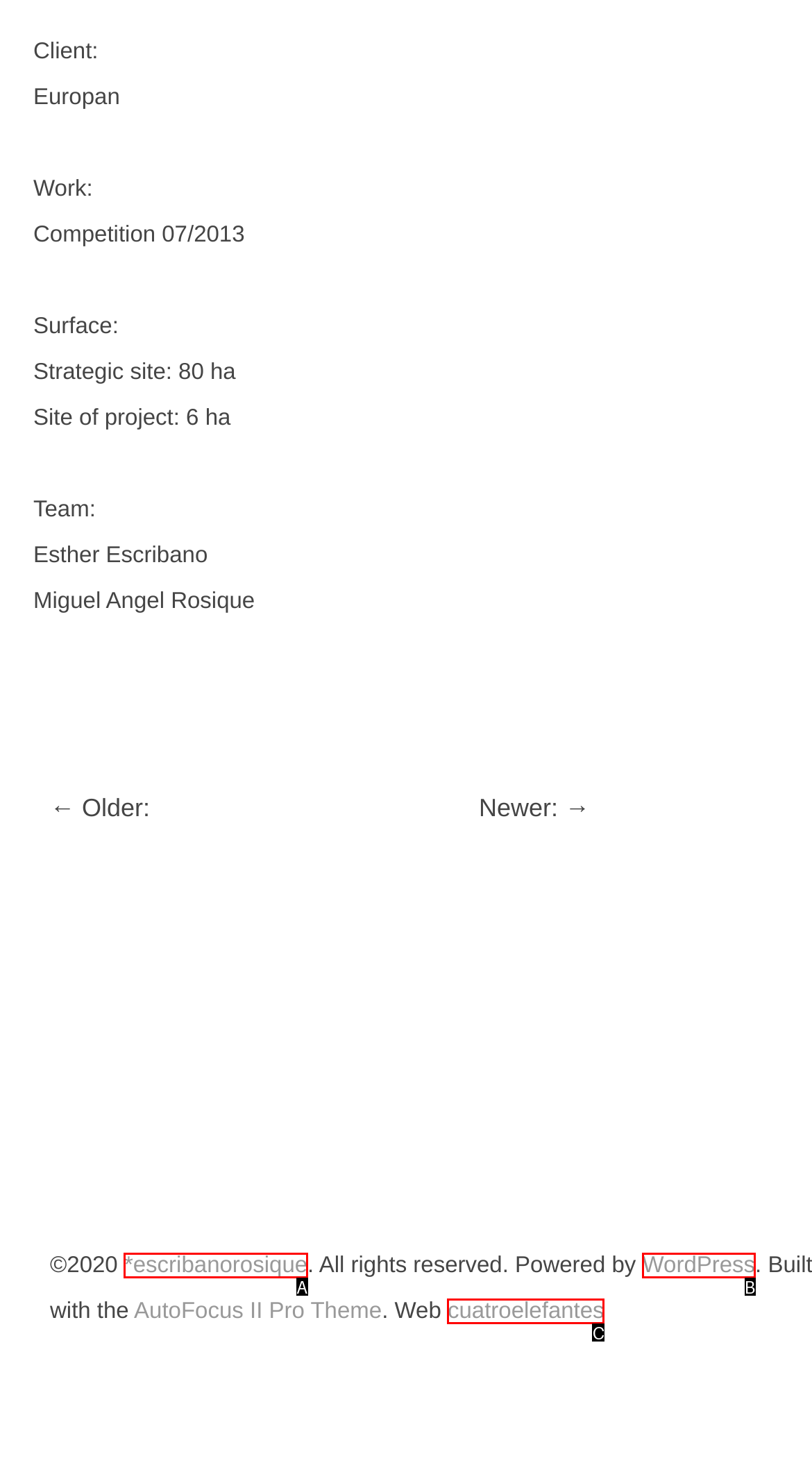Given the description: cuatroelefantes
Identify the letter of the matching UI element from the options.

C